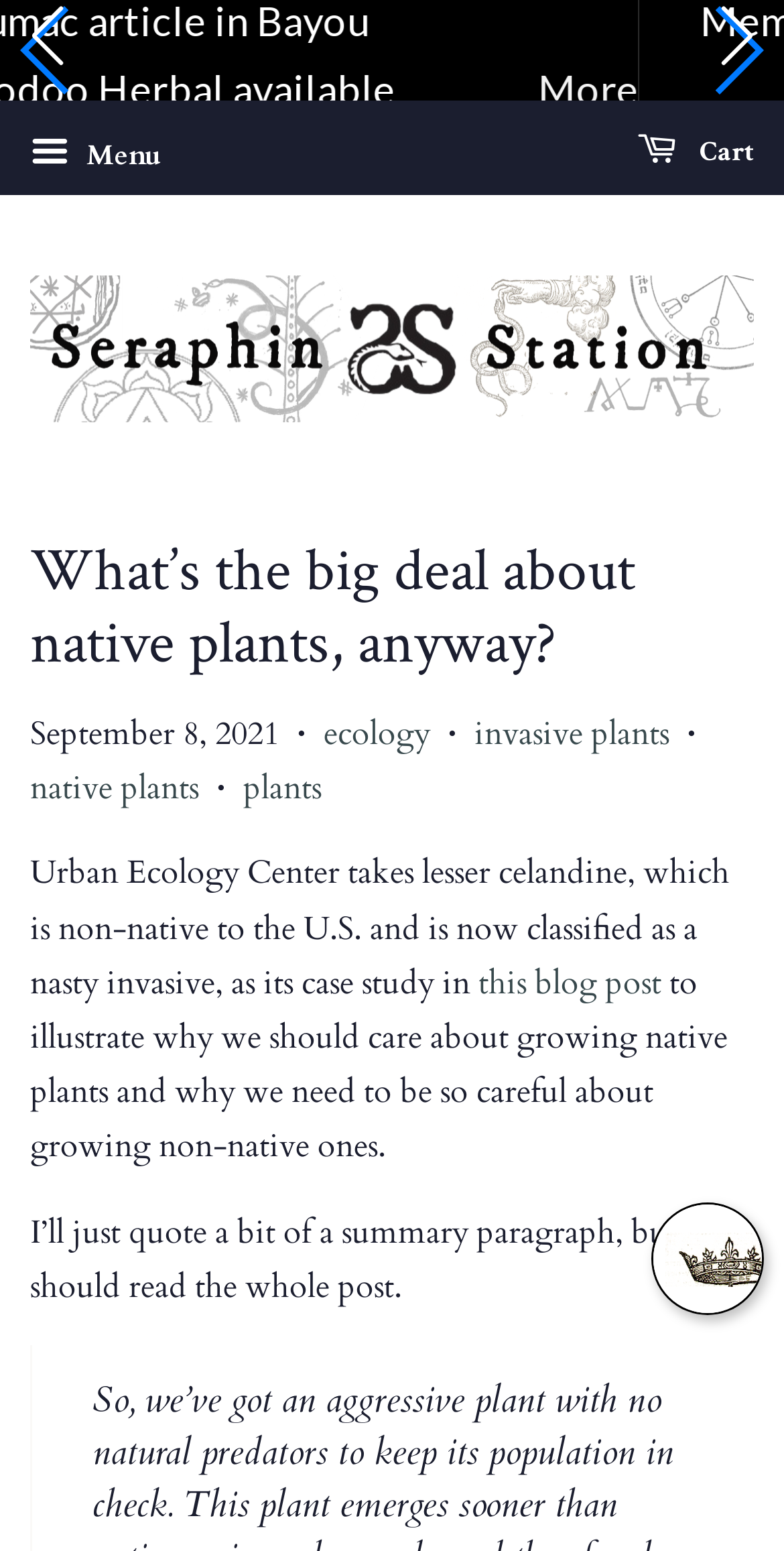Reply to the question with a single word or phrase:
What is the name of the website?

Seraphin Station